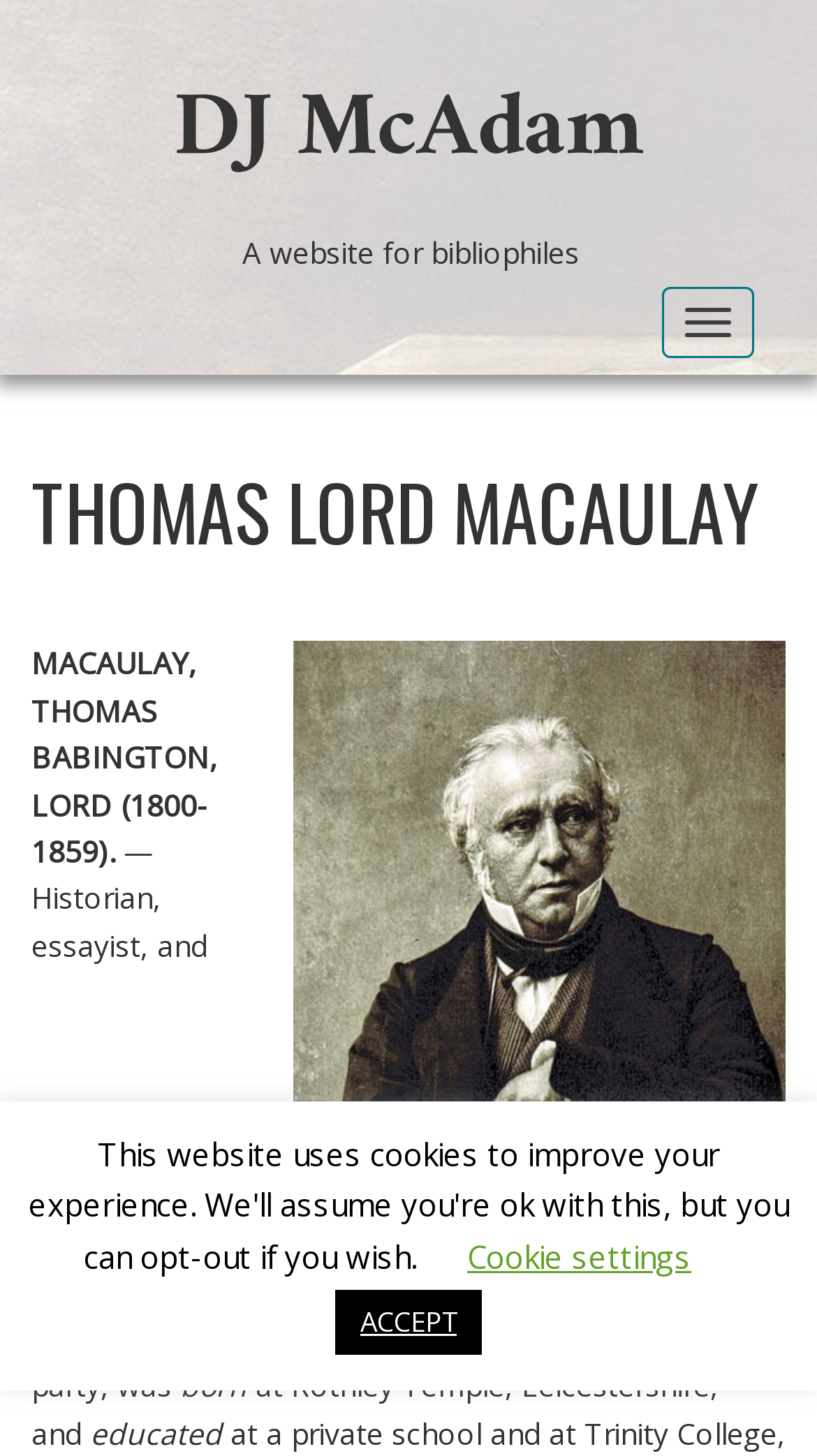Where was Thomas Lord Macaulay born?
Answer the question with as much detail as you can, using the image as a reference.

Based on the webpage content, Thomas Lord Macaulay was born at Rothley Temple, Leicestershire, as mentioned in the text 'born at Rothley Temple, Leicestershire, and—'.